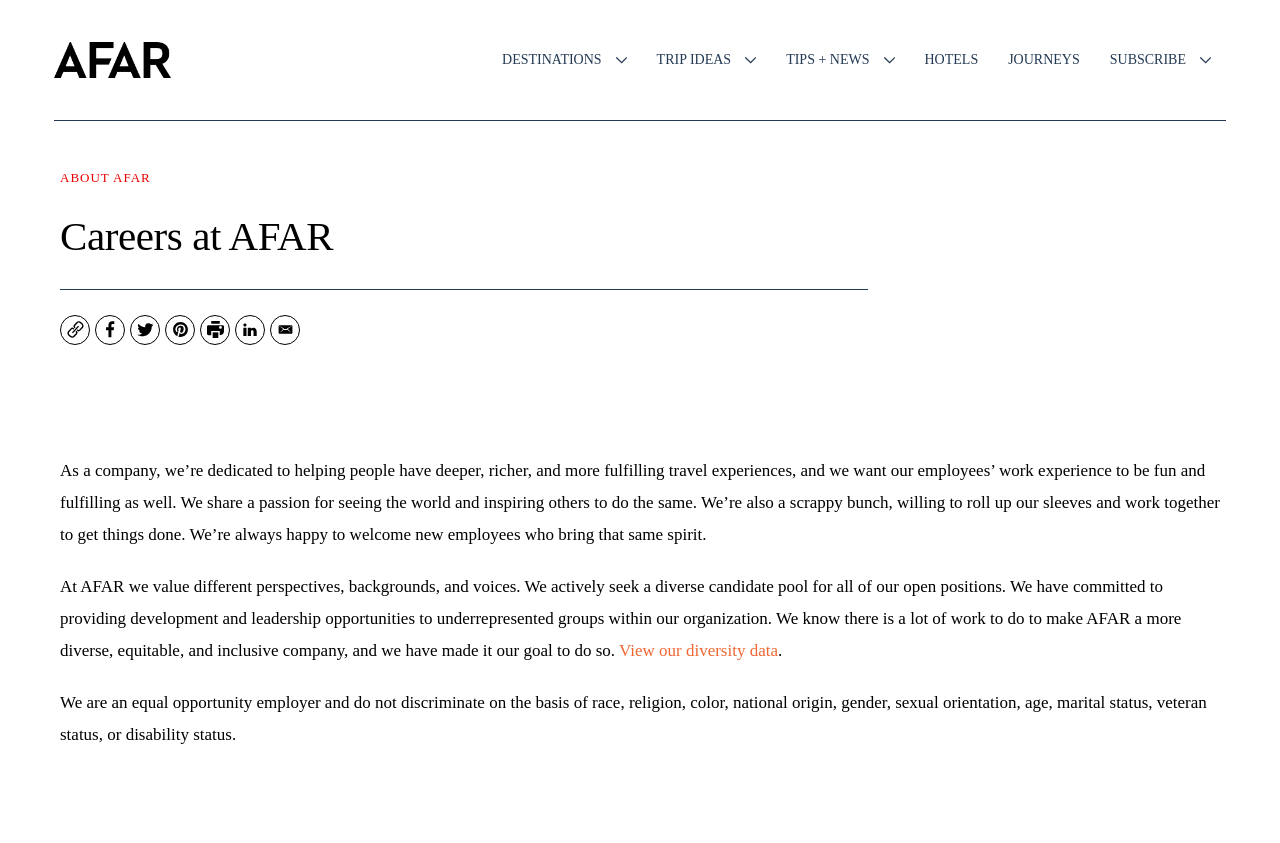Specify the bounding box coordinates of the region I need to click to perform the following instruction: "view trip ideas". The coordinates must be four float numbers in the range of 0 to 1, i.e., [left, top, right, bottom].

[0.505, 0.051, 0.599, 0.097]